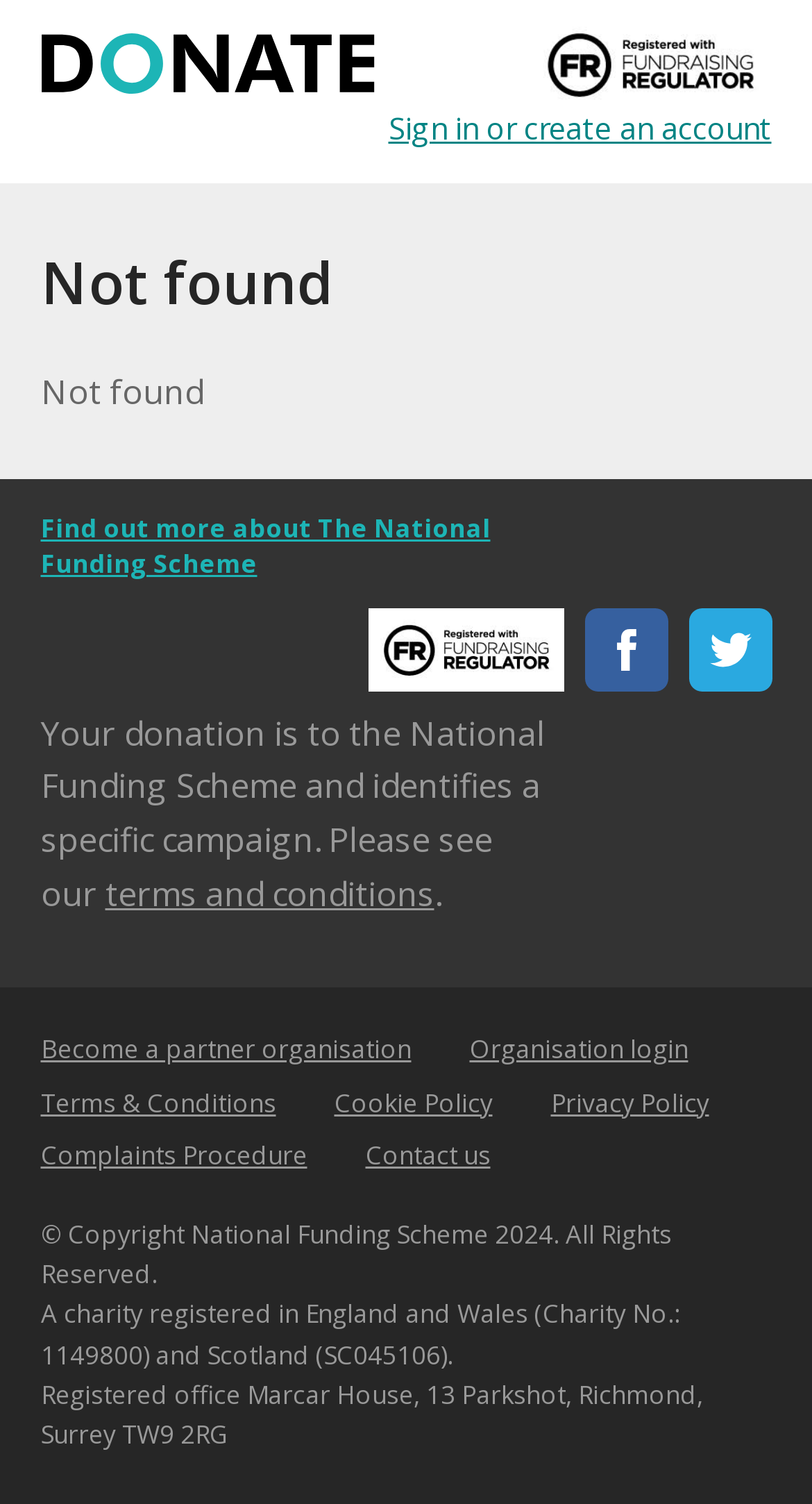Determine the bounding box coordinates for the region that must be clicked to execute the following instruction: "Sign in or create an account".

[0.478, 0.061, 0.95, 0.099]